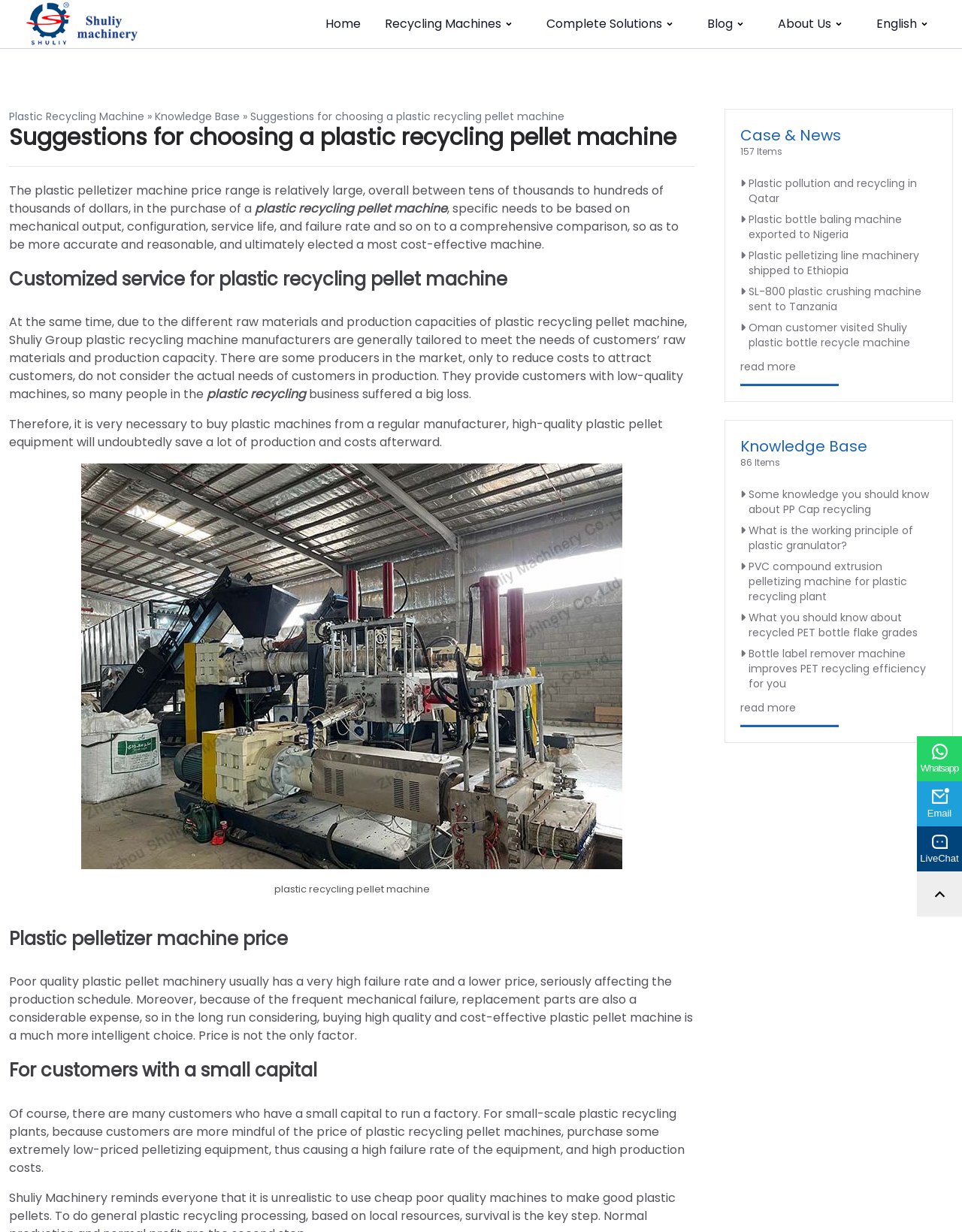Please identify the bounding box coordinates of the clickable region that I should interact with to perform the following instruction: "Learn about 'Plastic pelletizer machine price'". The coordinates should be expressed as four float numbers between 0 and 1, i.e., [left, top, right, bottom].

[0.009, 0.751, 0.722, 0.773]